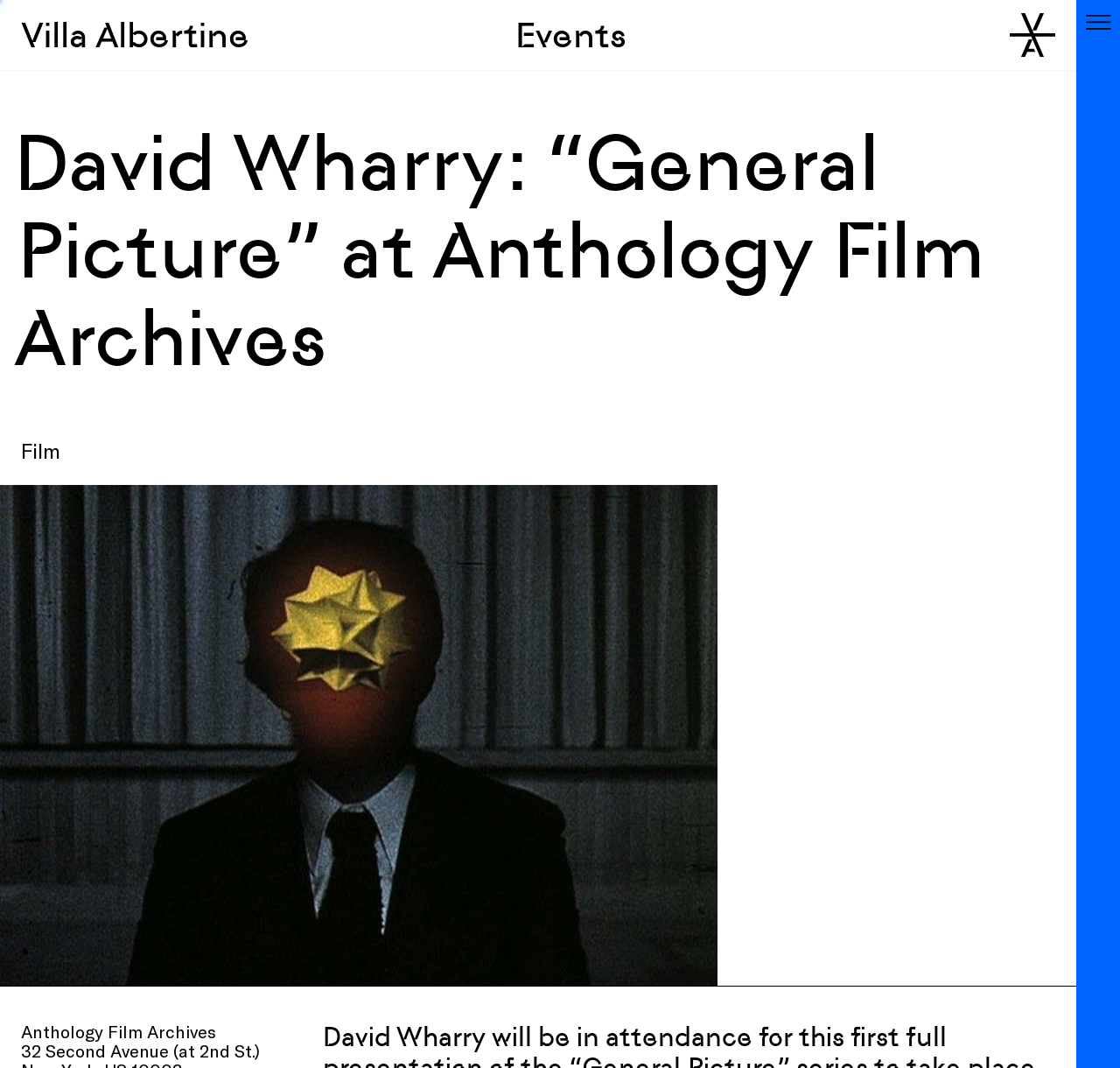Based on the element description Manicure, identify the bounding box coordinates for the UI element. The coordinates should be in the format (top-left x, top-left y, bottom-right x, bottom-right y) and within the 0 to 1 range.

None